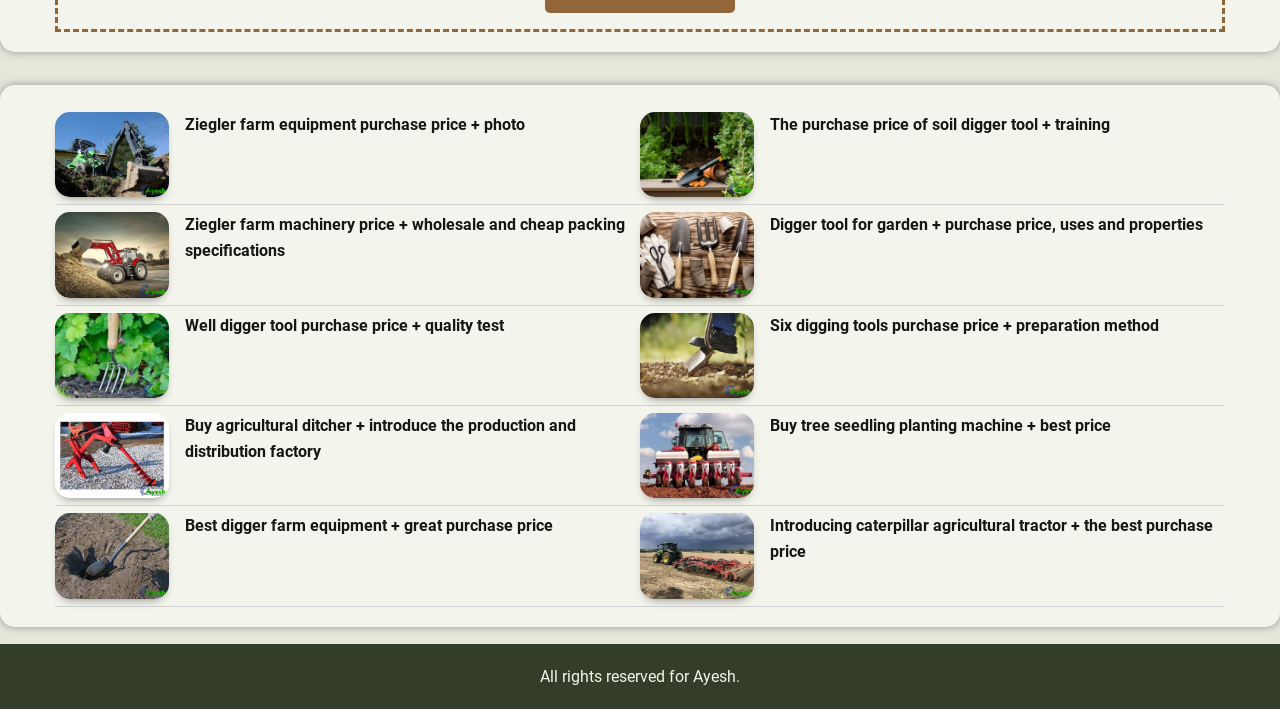Determine the bounding box coordinates of the area to click in order to meet this instruction: "Check the 'About Us' page".

None